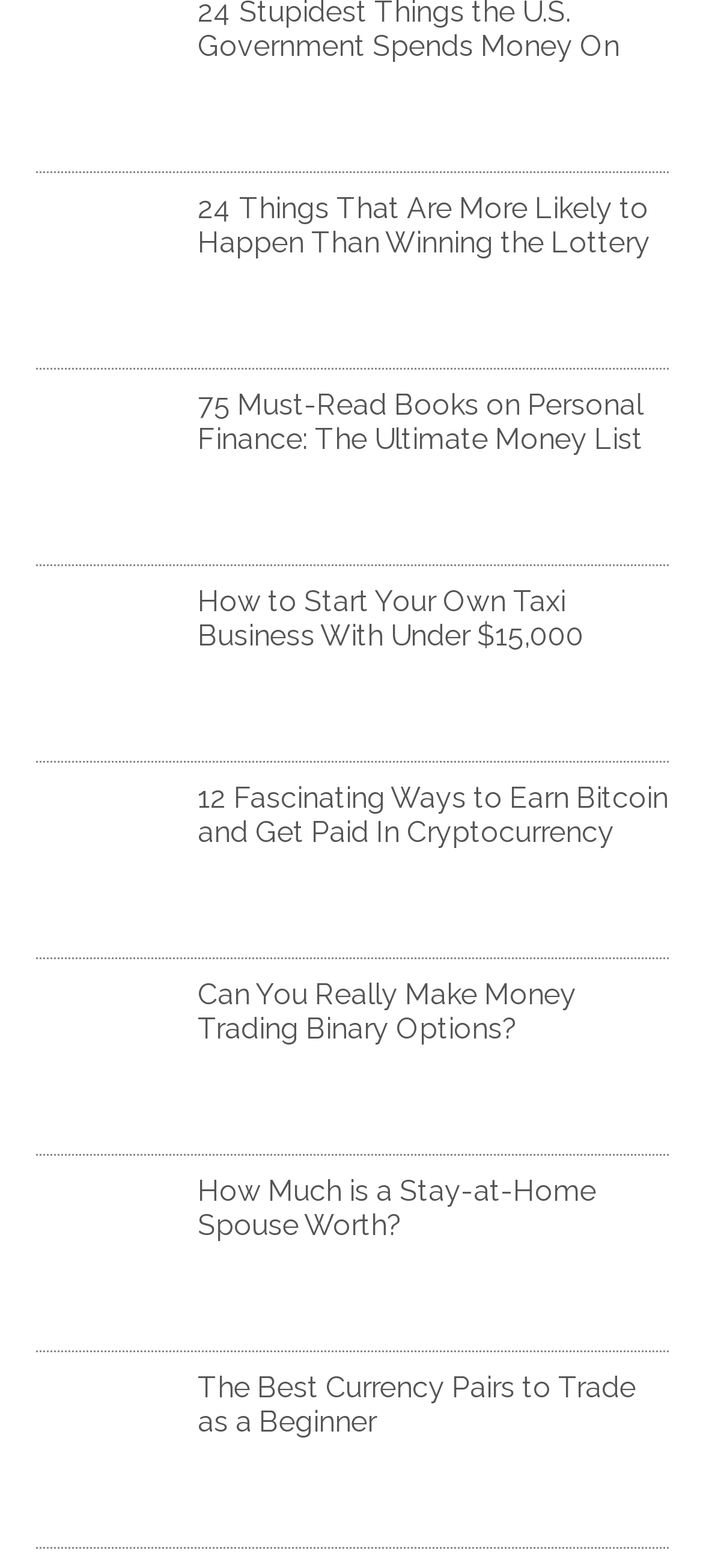Please determine the bounding box coordinates of the section I need to click to accomplish this instruction: "Read 'Can You Really Make Money Trading Binary Options?'".

[0.281, 0.623, 0.95, 0.668]